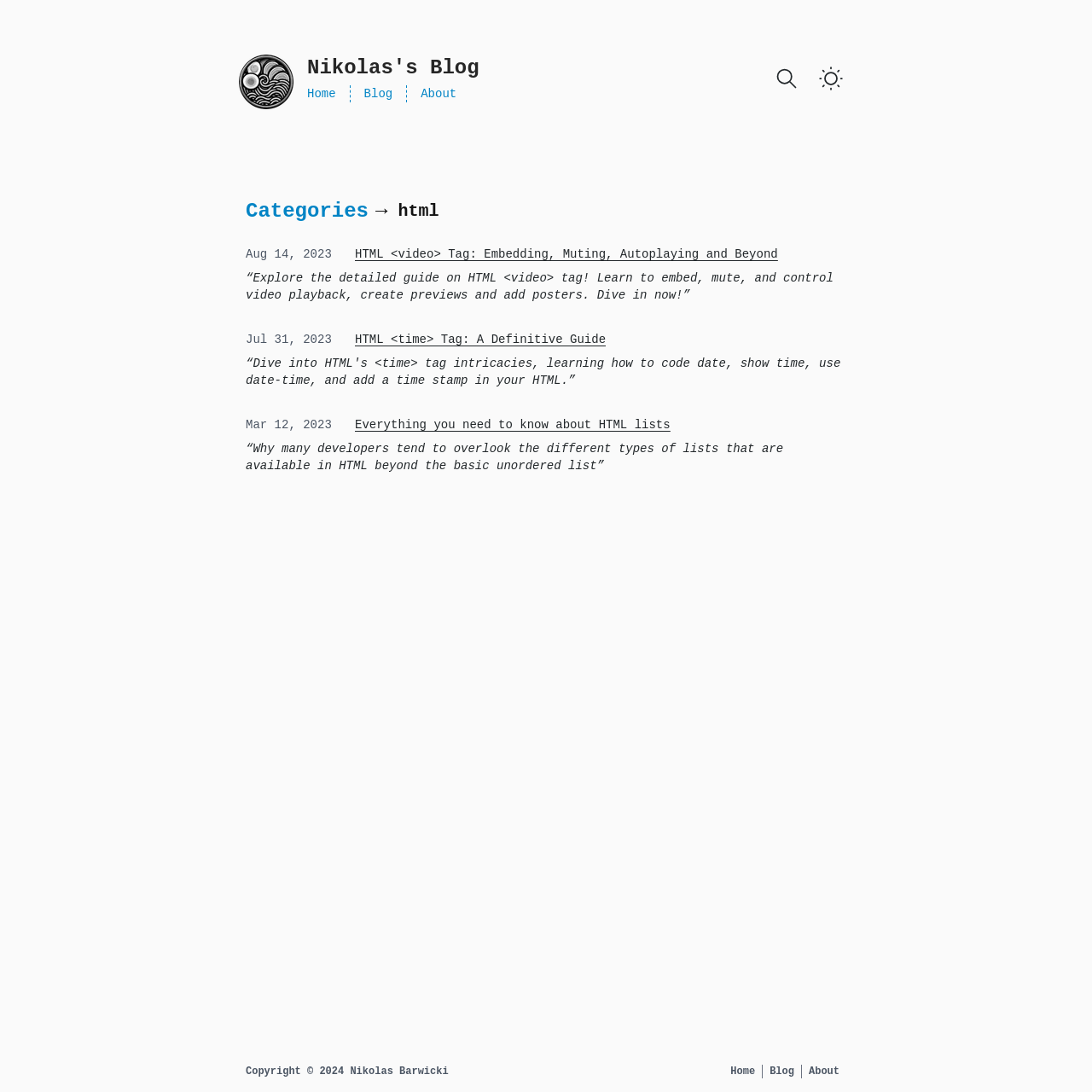Using the element description: "aria-label="Toggle Dark Mode"", determine the bounding box coordinates. The coordinates should be in the format [left, top, right, bottom], with values between 0 and 1.

[0.747, 0.058, 0.775, 0.086]